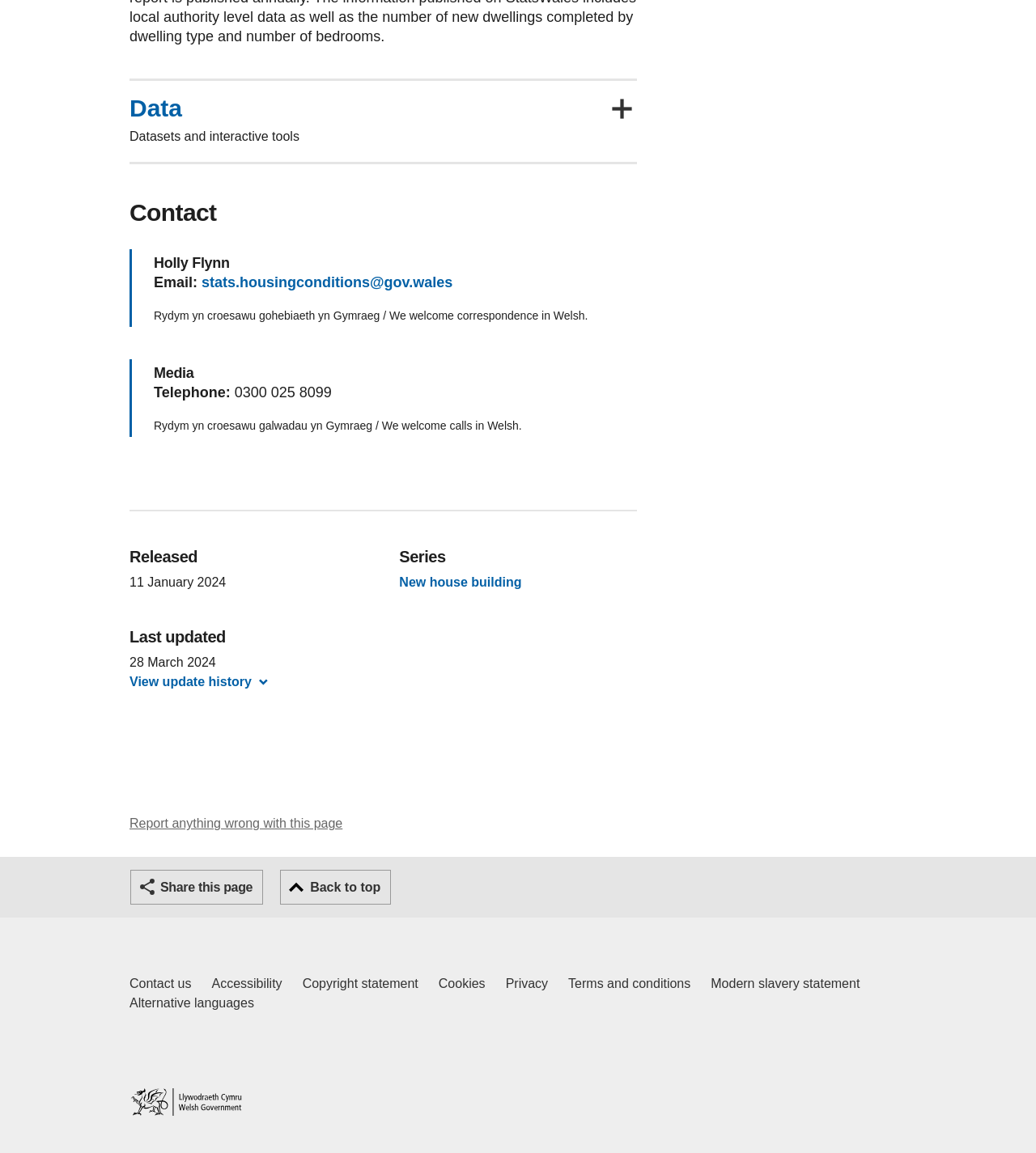What is the series related to?
From the image, respond using a single word or phrase.

New house building